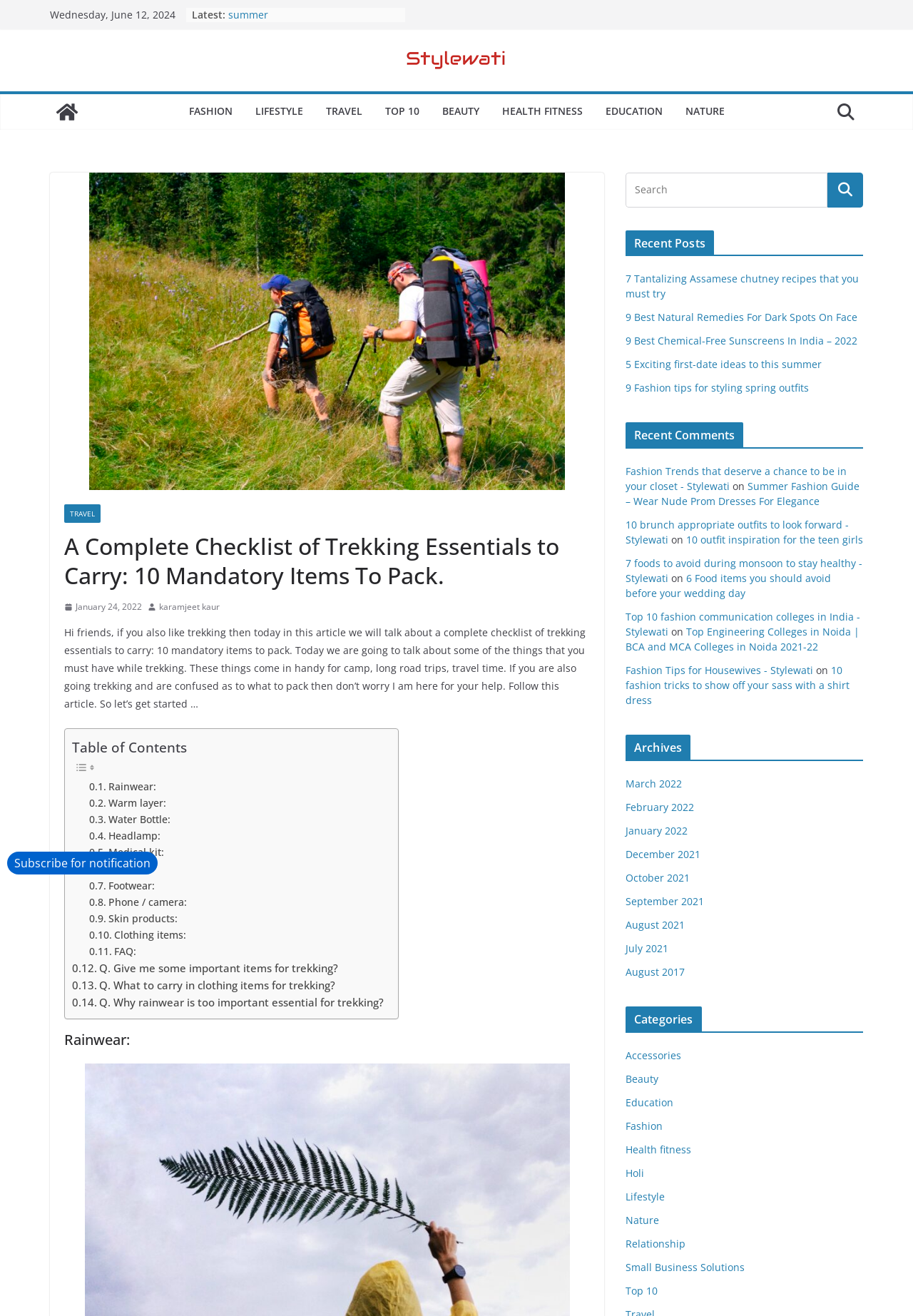Calculate the bounding box coordinates of the UI element given the description: "Home".

None